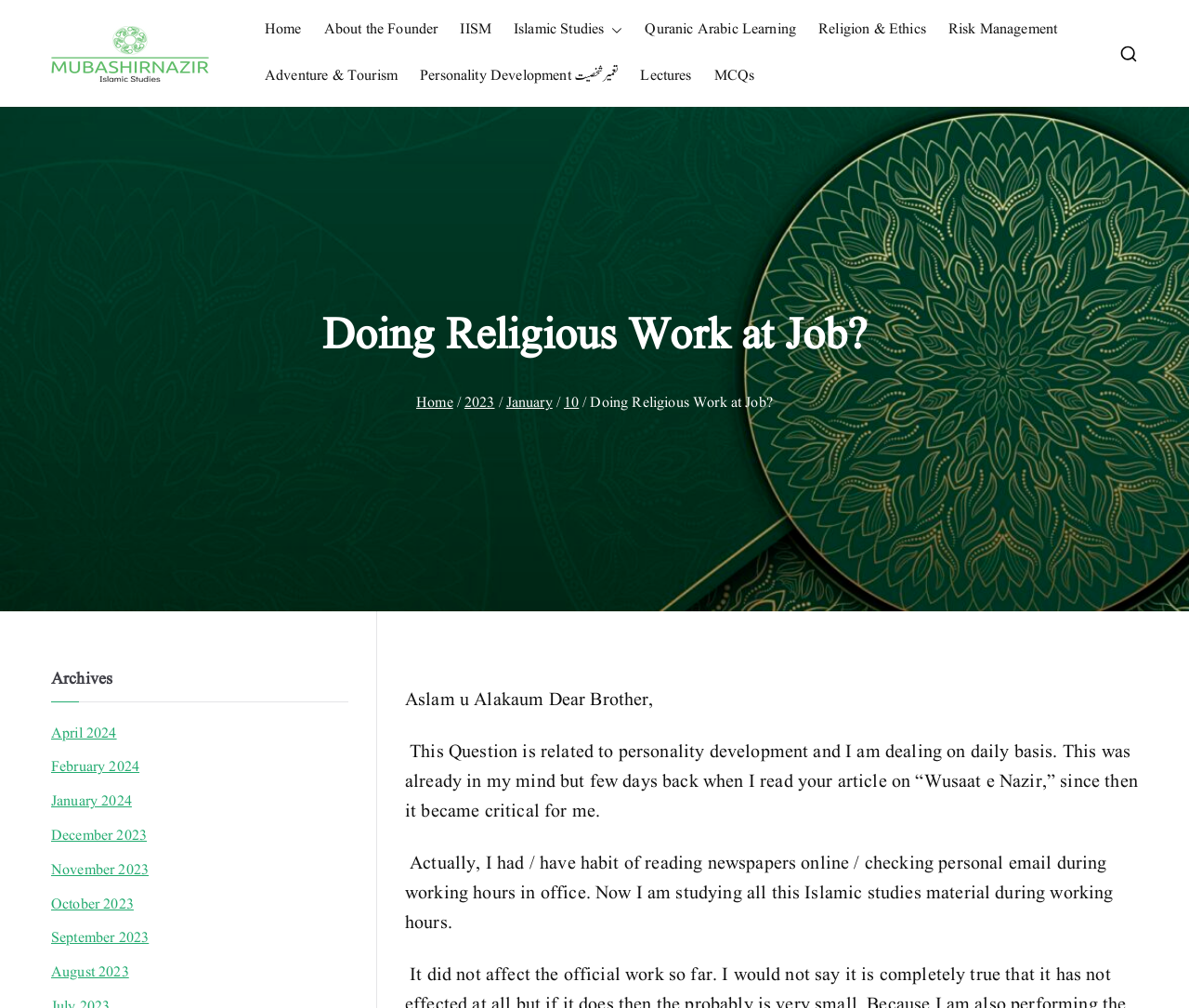Produce a meticulous description of the webpage.

The webpage is about an article titled "Doing Religious Work at Job?" by Mubashir Nazir. At the top left, there is a link to the author's name, accompanied by a small image. Below this, there is a navigation menu with links to "Home", "About the Founder", "IISM", "Islamic Studies", and other categories.

To the right of the navigation menu, there is a button with an image, followed by links to various topics such as "Quranic Arabic Learning", "Religion & Ethics", and "Risk Management". Below these links, there are more links to categories like "Adventure & Tourism" and "Personality Development".

The main content of the article is located in the middle of the page, with a heading that matches the title of the webpage. The article appears to be a personal reflection on doing religious work at a job, with the author sharing their experiences and thoughts on the topic. The text is divided into paragraphs, with the first paragraph starting with a greeting and introducing the topic.

On the right side of the page, there is a section titled "Archives" with links to various months and years, such as "April 2024" and "January 2023". At the bottom right, there is a small image with a link.

Overall, the webpage has a simple and organized layout, with clear headings and concise text. The content is focused on the article and related topics, with some navigation links and archives on the side.